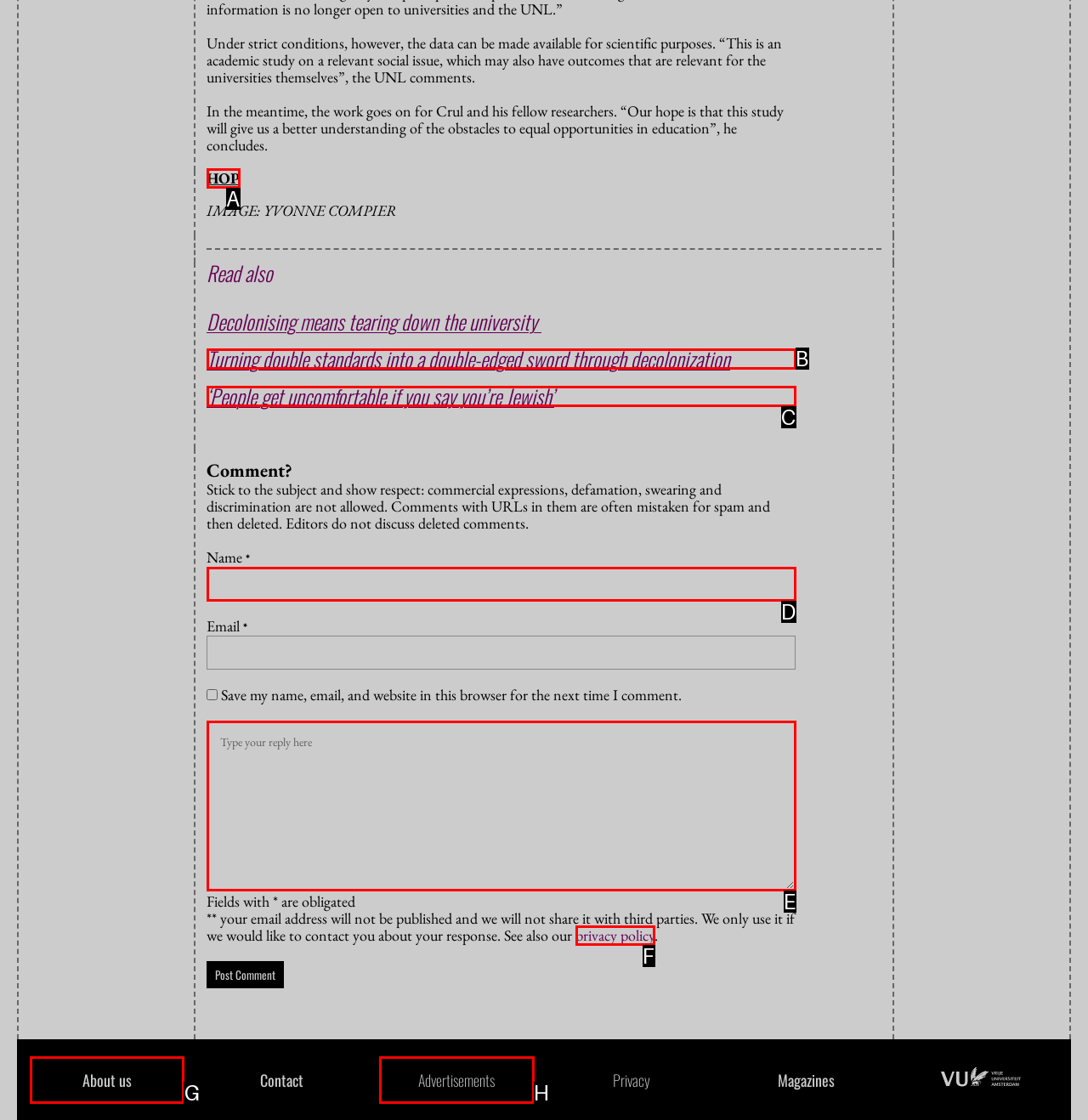Tell me which one HTML element best matches the description: About us Answer with the option's letter from the given choices directly.

G